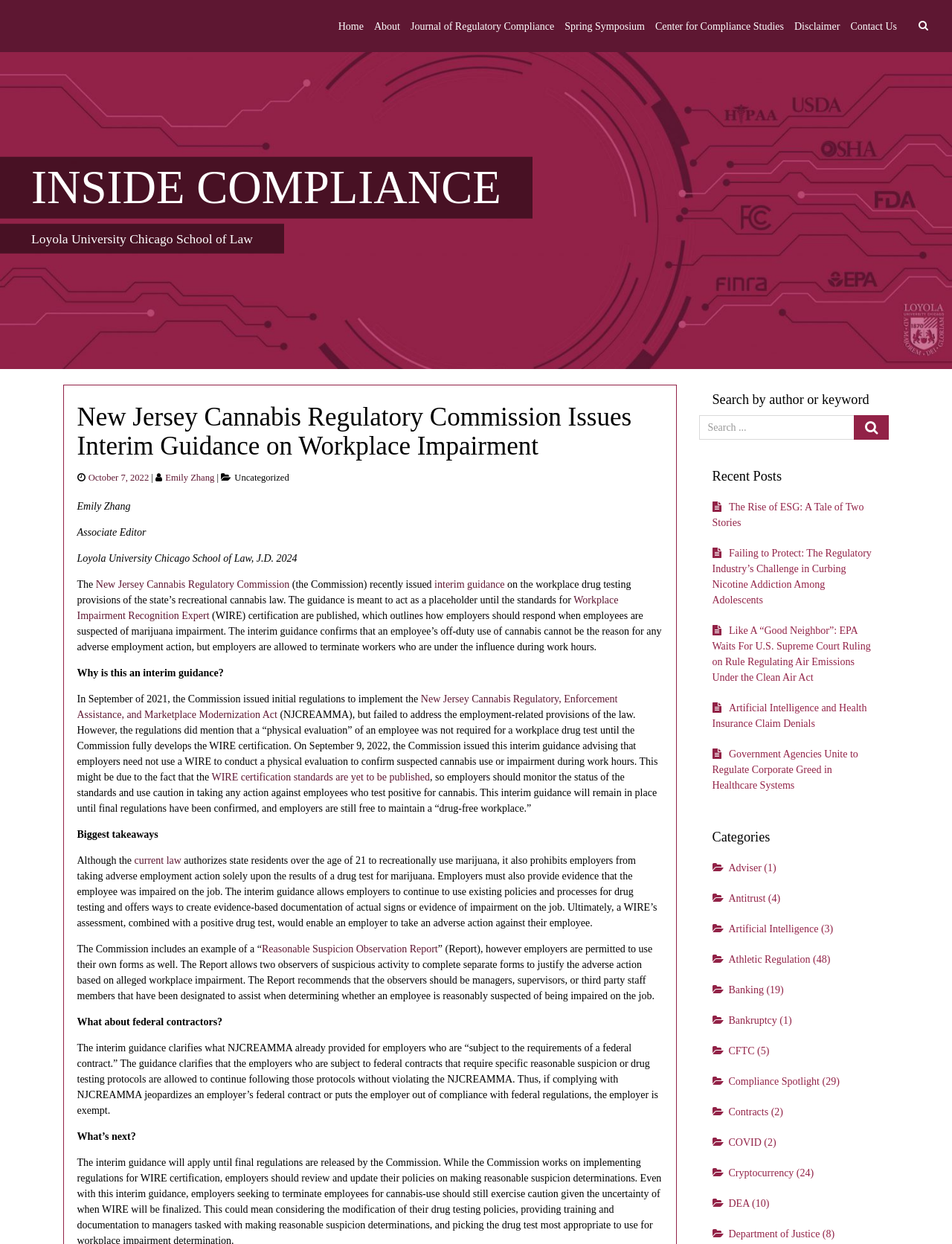Give a full account of the webpage's elements and their arrangement.

This webpage is about the New Jersey Cannabis Regulatory Commission's interim guidance on workplace impairment. At the top, there are several links to different sections of the website, including "Home", "About", "Journal of Regulatory Compliance", and "Contact Us". Below these links, there is a heading that reads "INSIDE COMPLIANCE" with a link to the same title.

The main content of the webpage is an article about the New Jersey Cannabis Regulatory Commission's interim guidance on workplace impairment. The article is divided into several sections, including an introduction, "Why is this an interim guidance?", "Biggest takeaways", and "What's next?". The article discusses the commission's guidance on workplace drug testing and impairment, including the use of a "Workplace Impairment Recognition Expert" (WIRE) certification.

To the right of the article, there are several sections, including "Search by author or keyword", "Recent Posts", and "Categories". The "Search by author or keyword" section has a search bar and a button to submit the search. The "Recent Posts" section lists several recent articles, including "The Rise of ESG: A Tale of Two Stories" and "Failing to Protect: The Regulatory Industry’s Challenge in Curbing Nicotine Addiction Among Adolescents". The "Categories" section lists various categories, including "Adviser", "Antitrust", "Artificial Intelligence", and "Banking", with the number of articles in each category in parentheses.

At the bottom of the webpage, there are more links to categories, including "CFTC", "Compliance Spotlight", "Contracts", and "COVID".